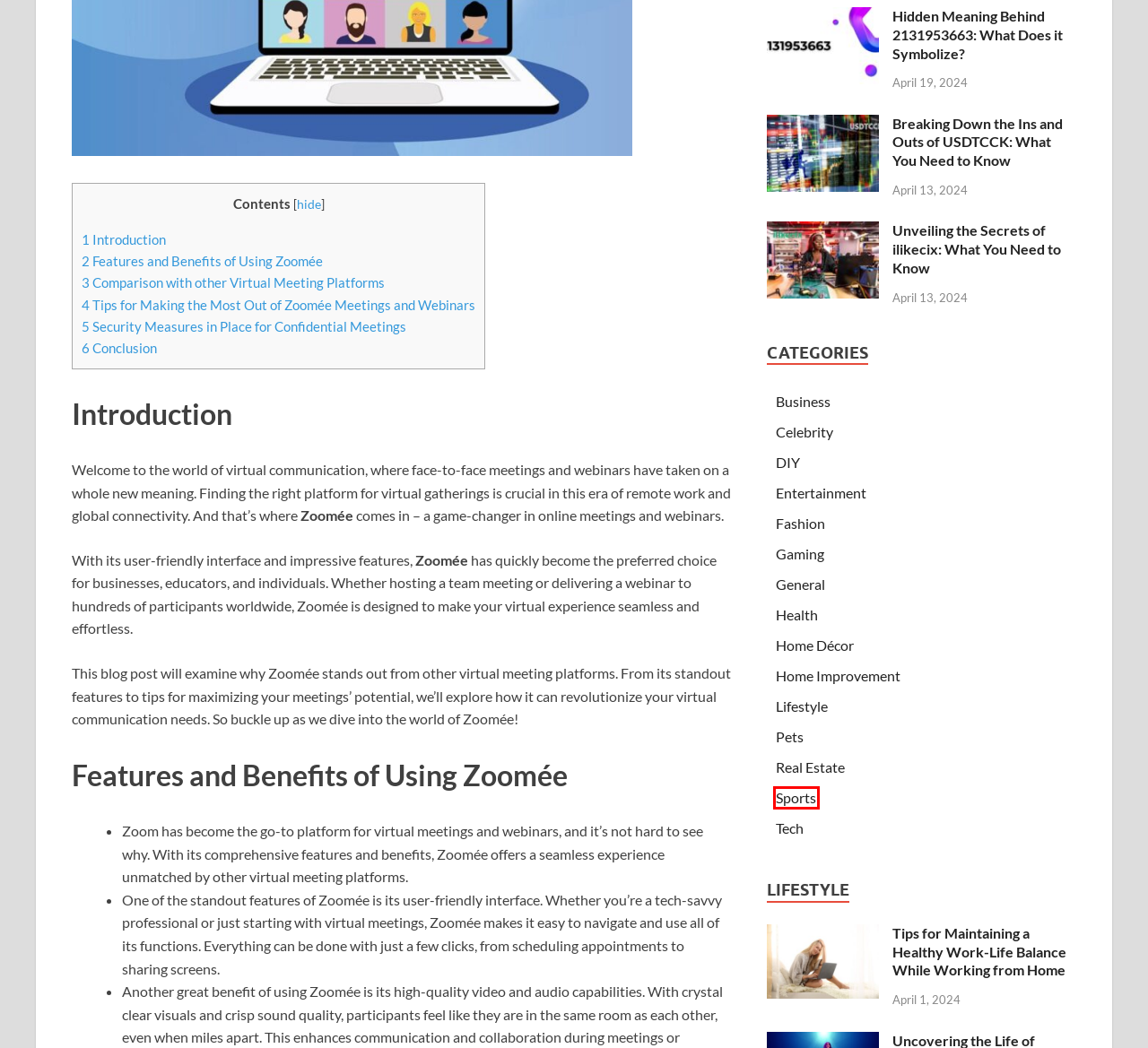Given a webpage screenshot featuring a red rectangle around a UI element, please determine the best description for the new webpage that appears after the element within the bounding box is clicked. The options are:
A. Pets - GlobalHomeDecor
B. Celebrity - GlobalHomeDecor
C. Gaming - GlobalHomeDecor
D. Health - GlobalHomeDecor
E. Tips For Maintaining A Healthy Work-Life Balance While Working From Home
F. Tech - GlobalHomeDecor
G. Breaking Down The Ins And Outs Of USDTCCK: What You Need To Know
H. Sports - GlobalHomeDecor

H